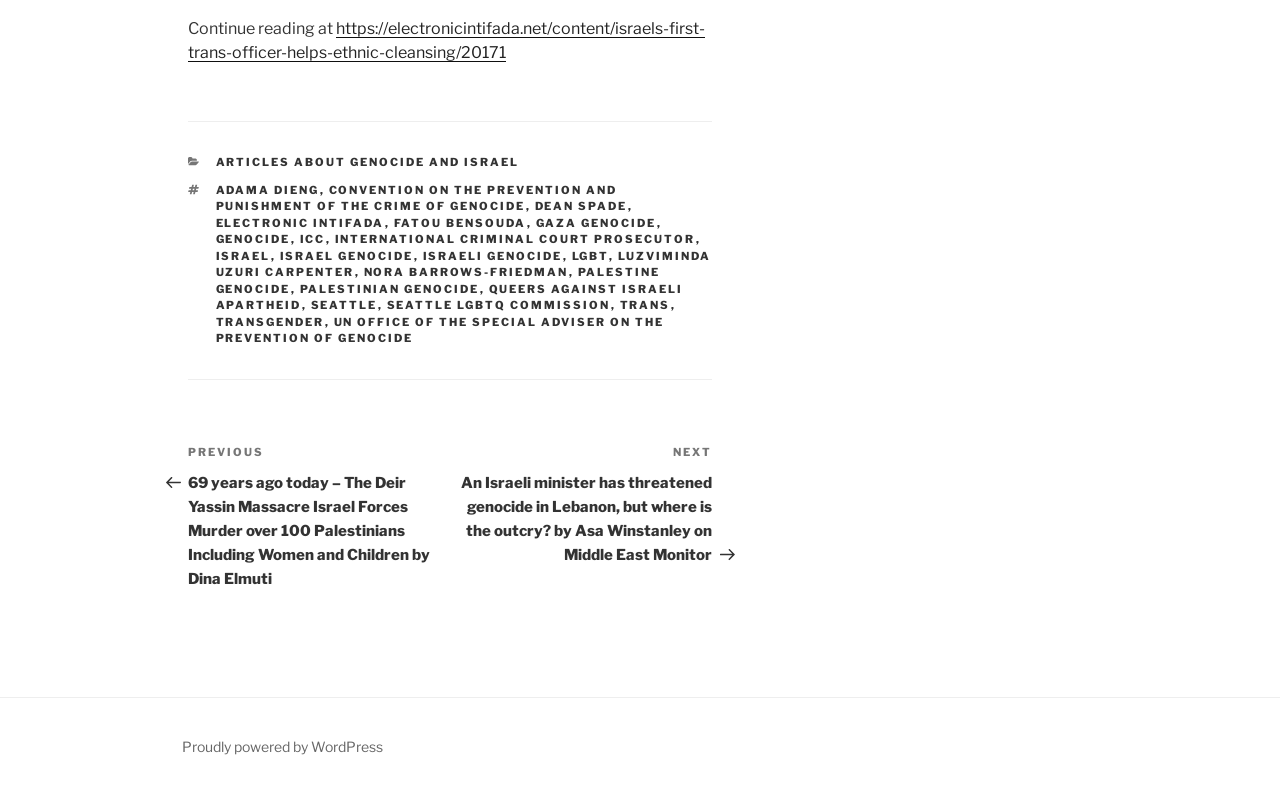What is the category of the article?
Kindly give a detailed and elaborate answer to the question.

I found the category by looking at the footer section of the webpage, where it lists 'CATEGORIES' and 'TAGS'. Under 'CATEGORIES', I saw the link 'ARTICLES ABOUT GENOCIDE AND ISRAEL', which suggests that the article belongs to this category.